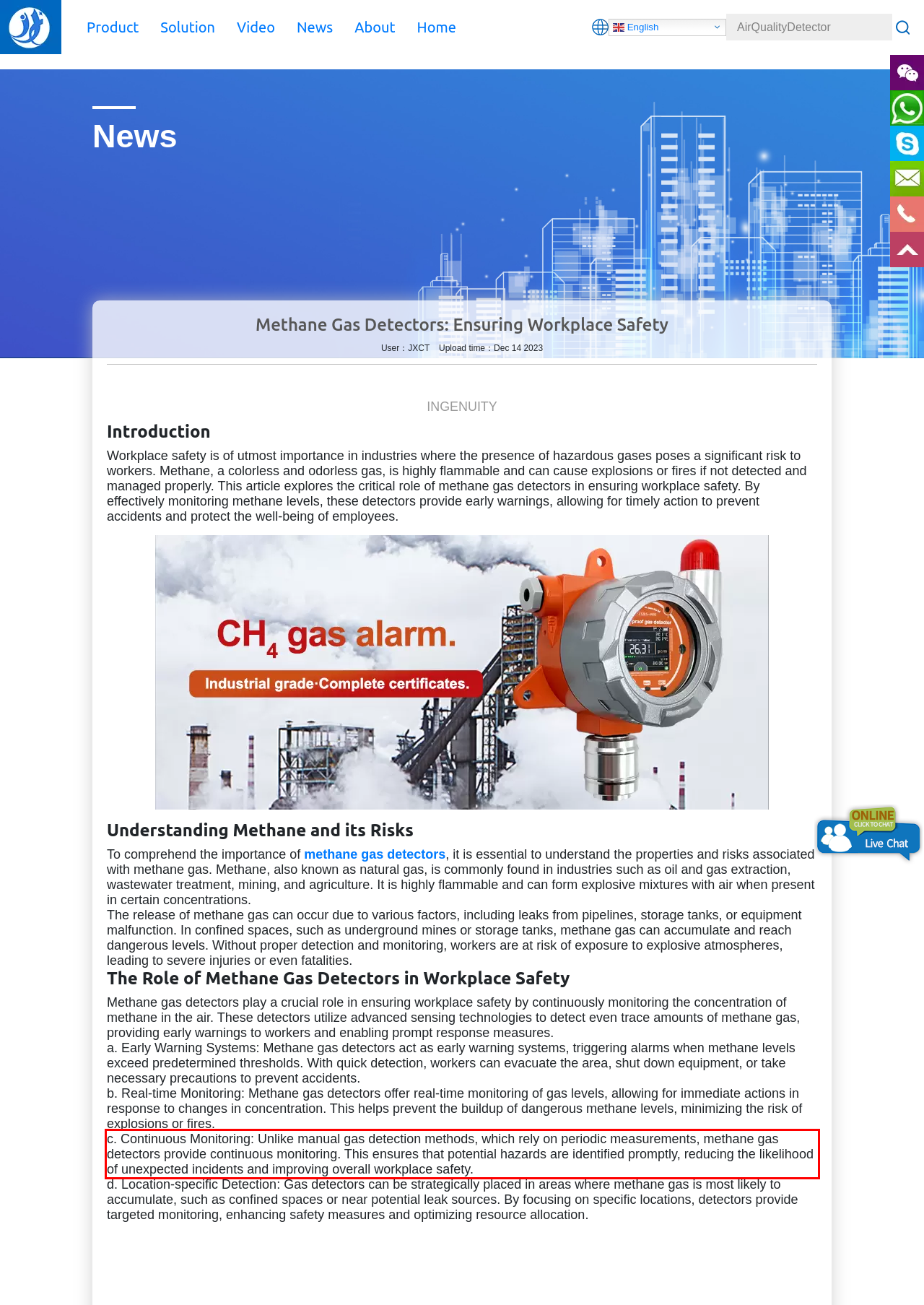Examine the webpage screenshot and use OCR to recognize and output the text within the red bounding box.

c. Continuous Monitoring: Unlike manual gas detection methods, which rely on periodic measurements, methane gas detectors provide continuous monitoring. This ensures that potential hazards are identified promptly, reducing the likelihood of unexpected incidents and improving overall workplace safety.